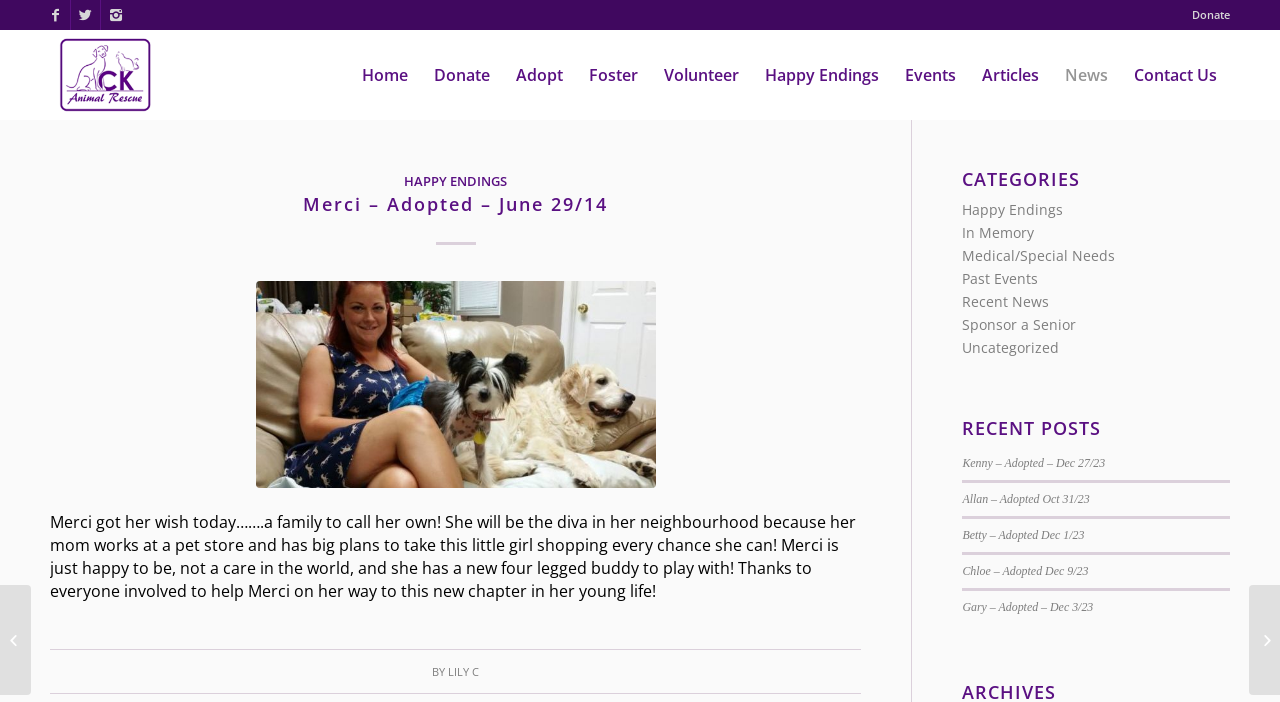Find the bounding box coordinates for the HTML element described in this sentence: "Betty – Adopted Dec 1/23". Provide the coordinates as four float numbers between 0 and 1, in the format [left, top, right, bottom].

[0.752, 0.752, 0.847, 0.772]